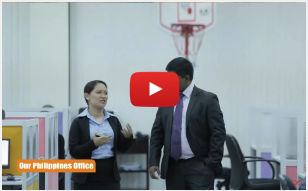What is the purpose of the play button?
Based on the image, answer the question with as much detail as possible.

The prominent play button in the image indicates that this is a video element, and its purpose is to invite viewers to learn more about the office and its operations, suggesting that there is additional content available beyond the static image.